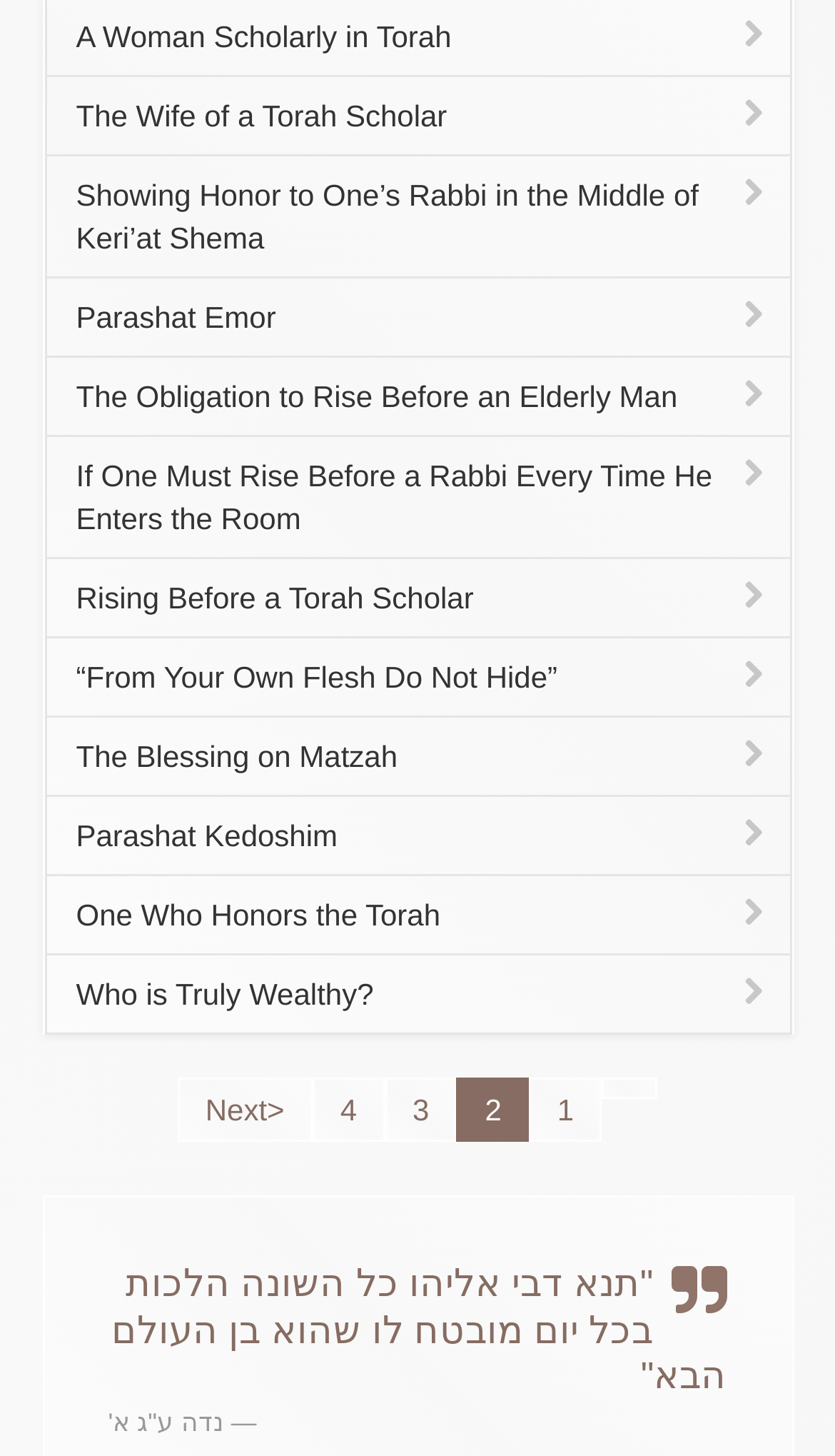Please identify the bounding box coordinates of the element I need to click to follow this instruction: "Select page 4".

[0.374, 0.74, 0.461, 0.784]